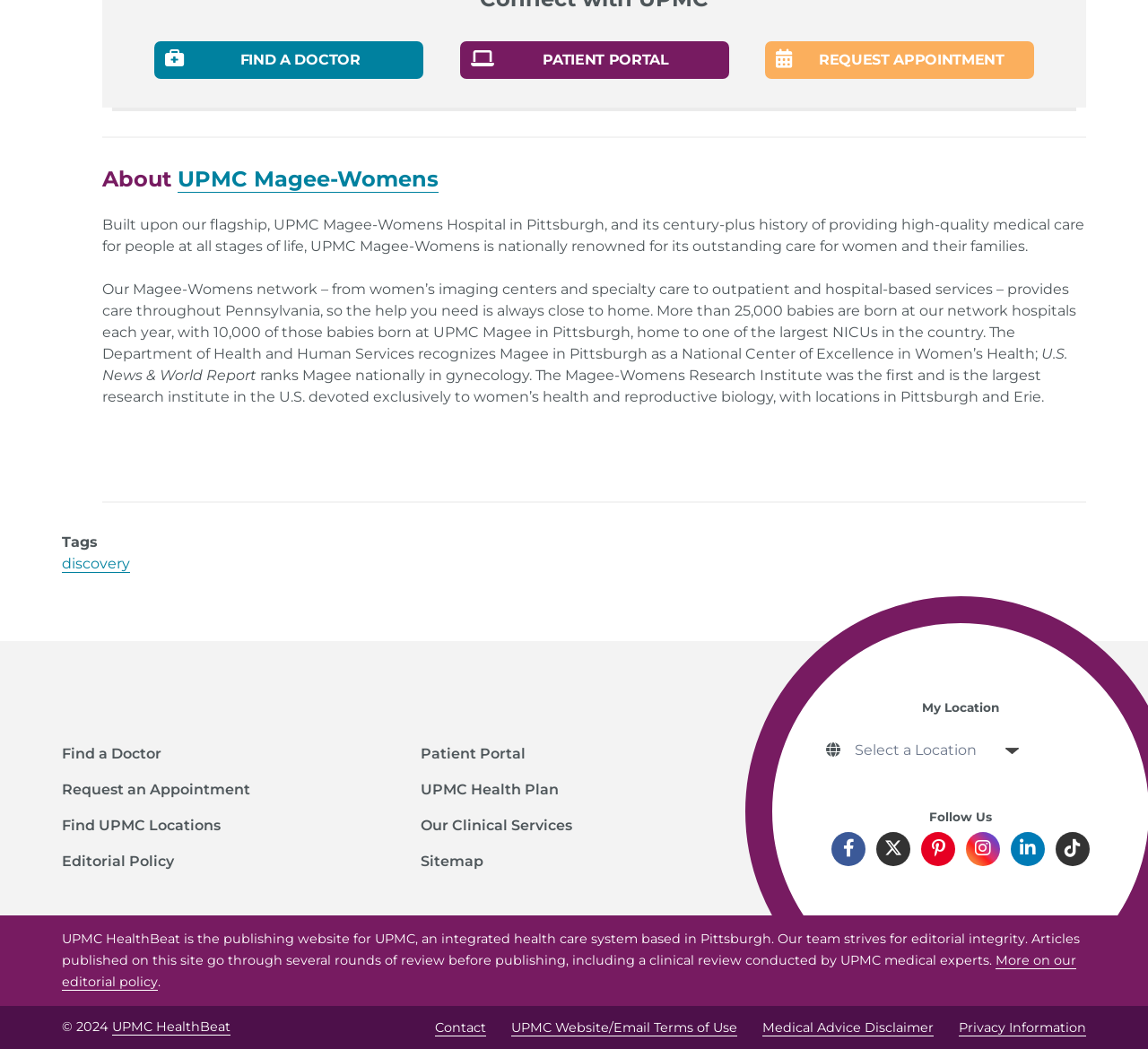How many babies are born at UPMC Magee-Womens network hospitals each year?
Could you please answer the question thoroughly and with as much detail as possible?

According to the webpage, more than 25,000 babies are born at UPMC Magee-Womens network hospitals each year, with 10,000 of those babies born at UPMC Magee in Pittsburgh, which is home to one of the largest NICUs in the country.